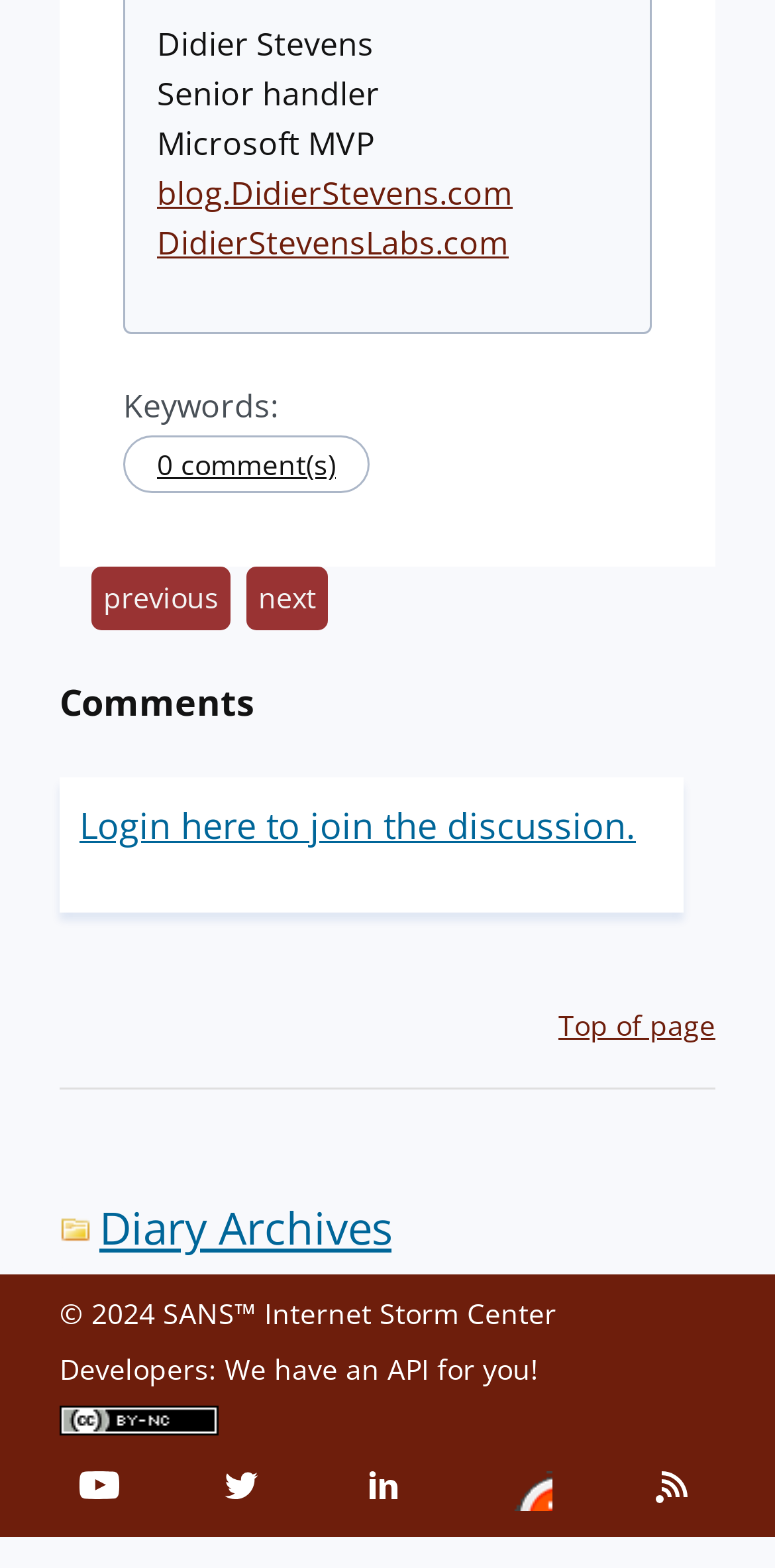Please predict the bounding box coordinates (top-left x, top-left y, bottom-right x, bottom-right y) for the UI element in the screenshot that fits the description: Entertainment and Media

None